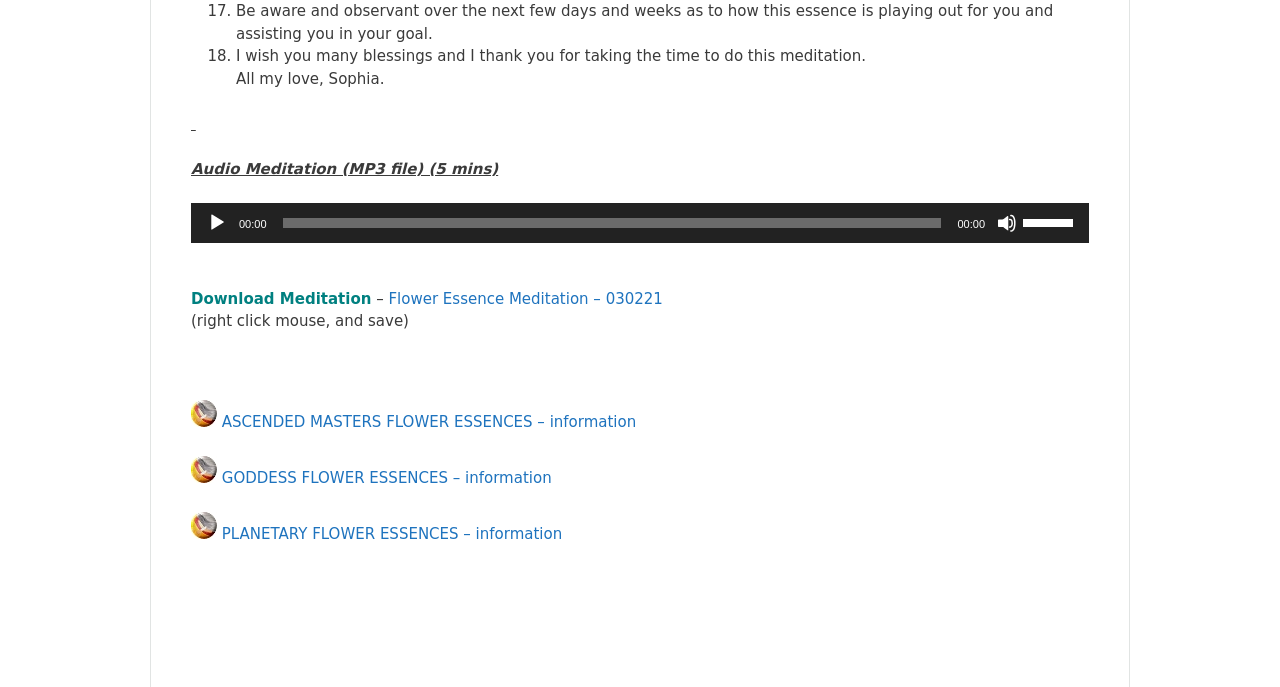Please determine the bounding box coordinates for the element that should be clicked to follow these instructions: "Adjust the volume".

[0.799, 0.295, 0.843, 0.347]